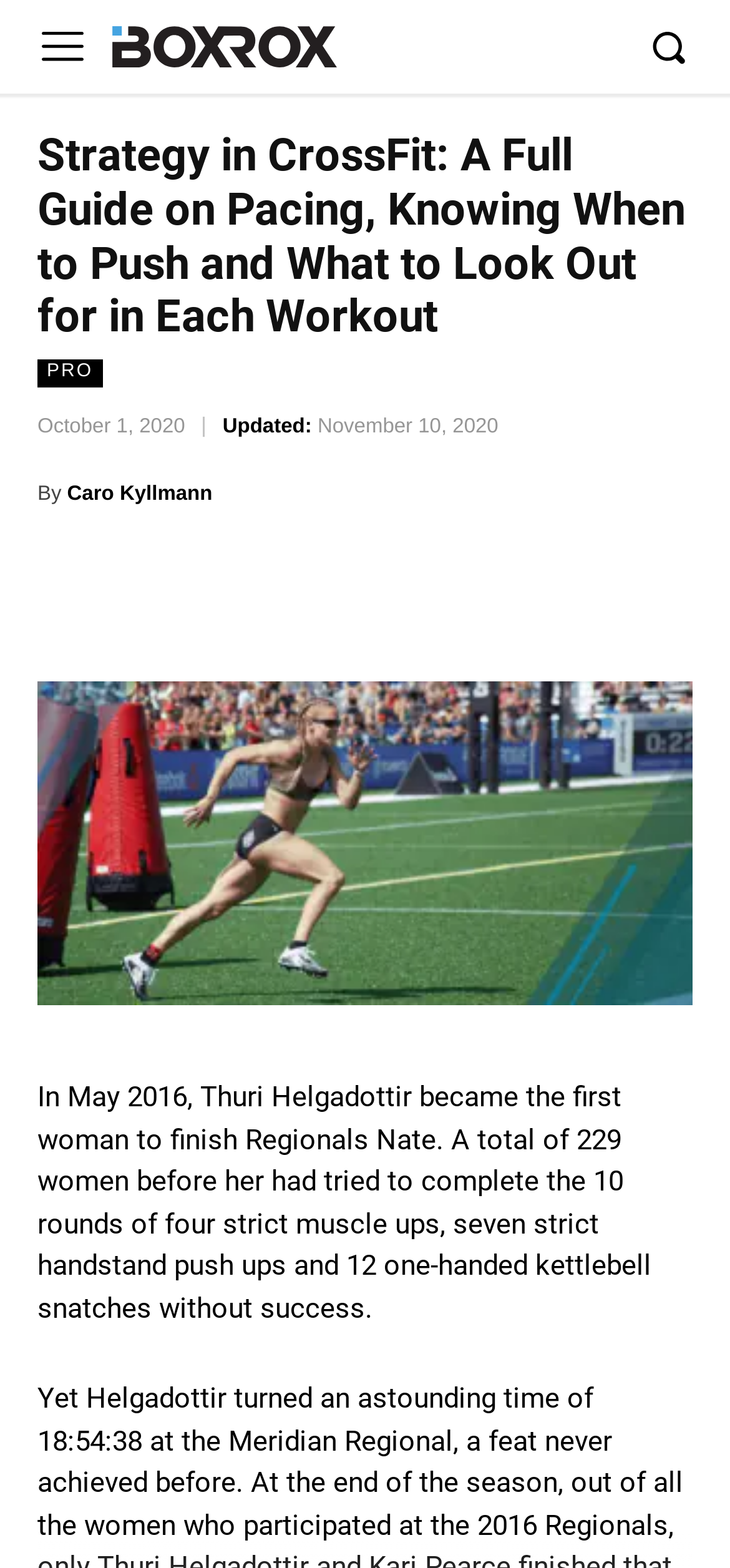Please find the bounding box coordinates (top-left x, top-left y, bottom-right x, bottom-right y) in the screenshot for the UI element described as follows: Twitter

[0.355, 0.351, 0.627, 0.399]